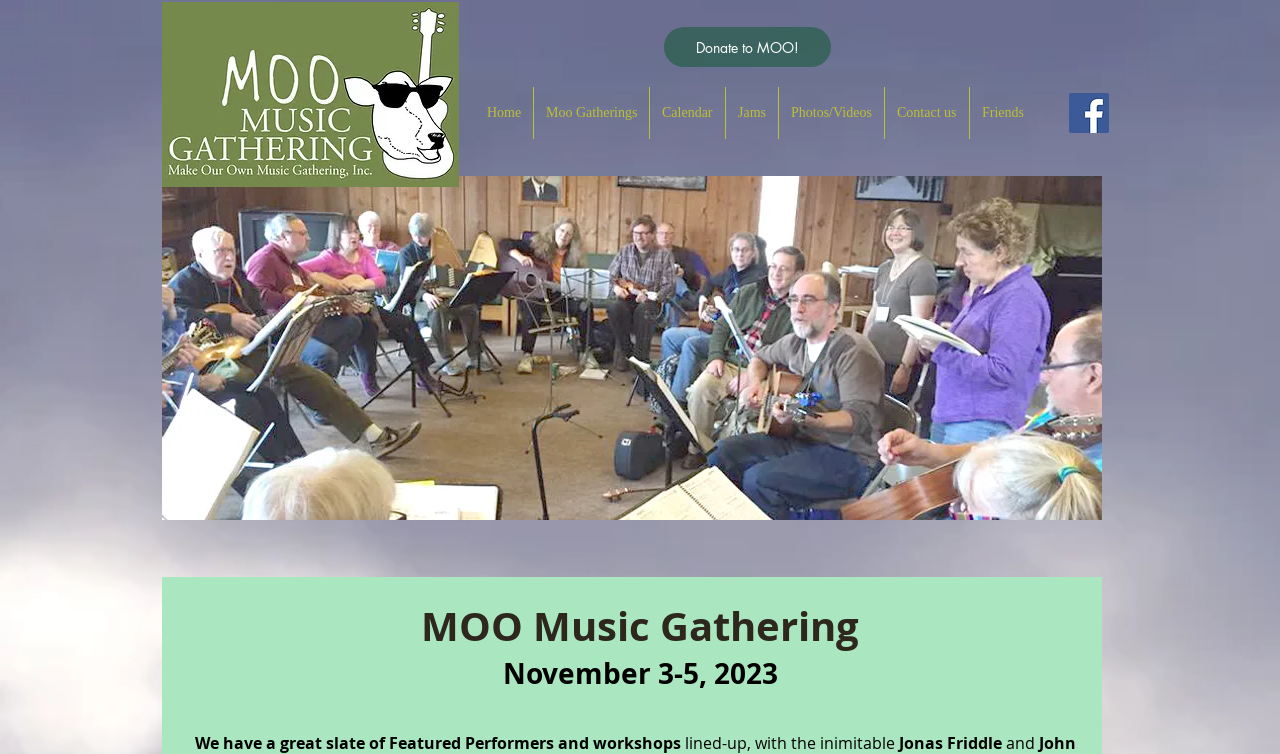Please determine the bounding box coordinates of the section I need to click to accomplish this instruction: "View Calendar".

[0.508, 0.115, 0.566, 0.184]